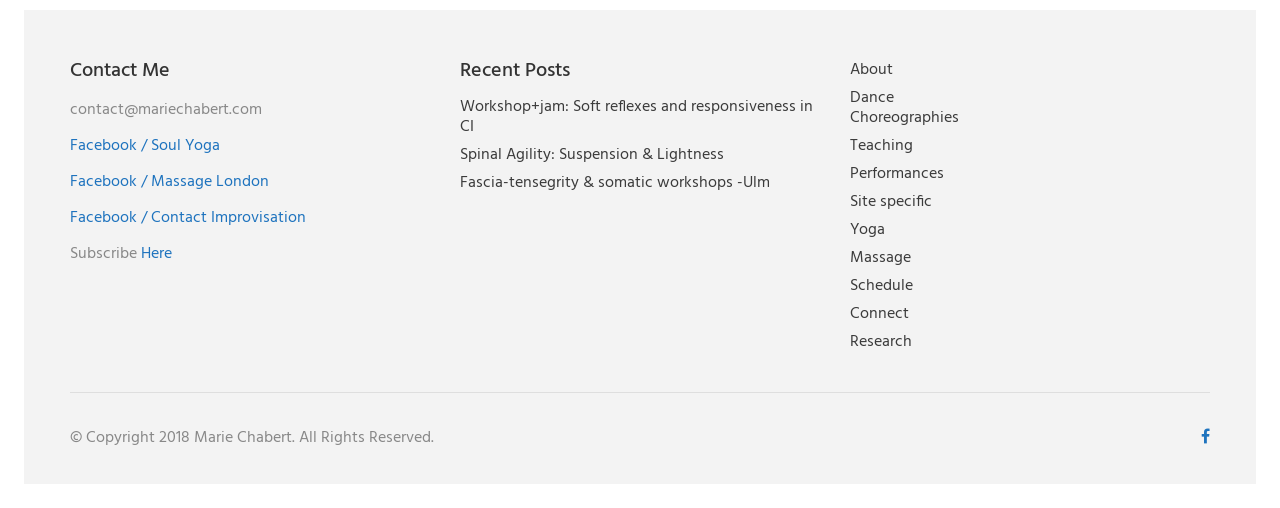Please indicate the bounding box coordinates for the clickable area to complete the following task: "Contact Marie Chabert via email". The coordinates should be specified as four float numbers between 0 and 1, i.e., [left, top, right, bottom].

[0.055, 0.191, 0.205, 0.242]